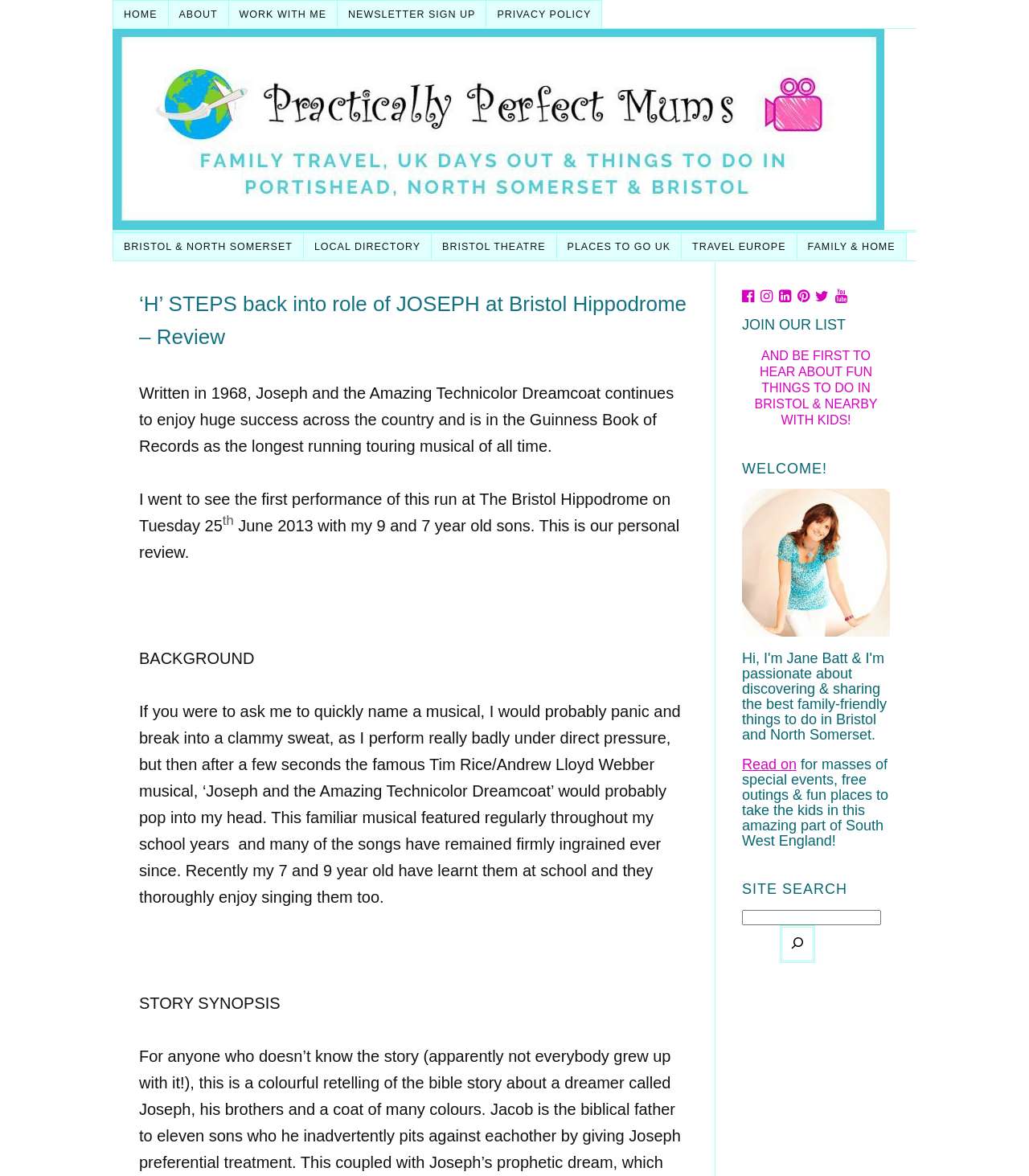What is the longest running touring musical of all time?
Please respond to the question with a detailed and informative answer.

According to the webpage, Joseph and the Amazing Technicolor Dreamcoat is in the Guinness Book of Records as the longest running touring musical of all time, as mentioned in the StaticText element with the text 'Written in 1968, Joseph and the Amazing Technicolor Dreamcoat continues to enjoy huge success across the country and is in the Guinness Book of Records as the longest running touring musical of all time.'